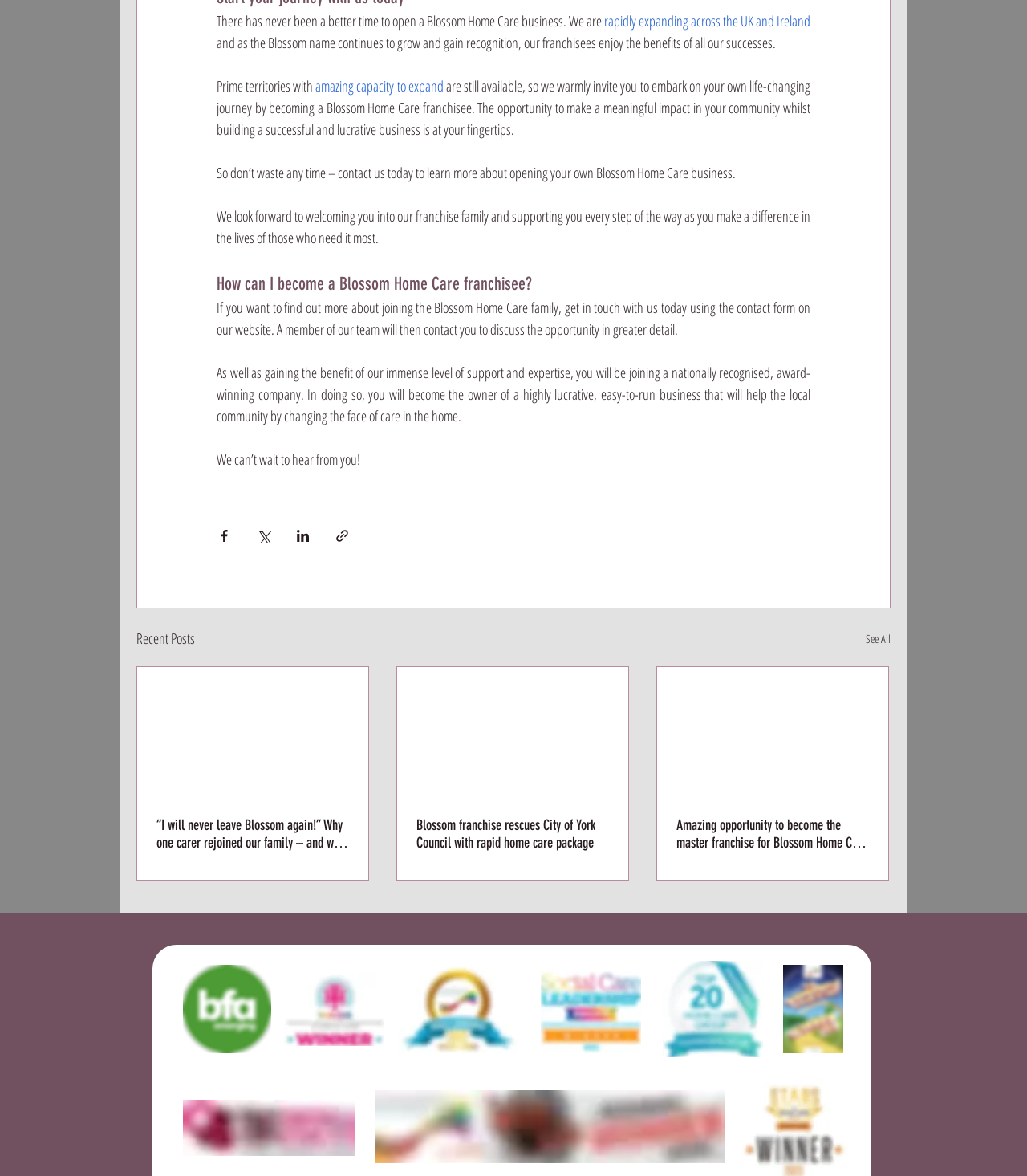Locate the bounding box of the UI element based on this description: "See All". Provide four float numbers between 0 and 1 as [left, top, right, bottom].

[0.843, 0.533, 0.867, 0.553]